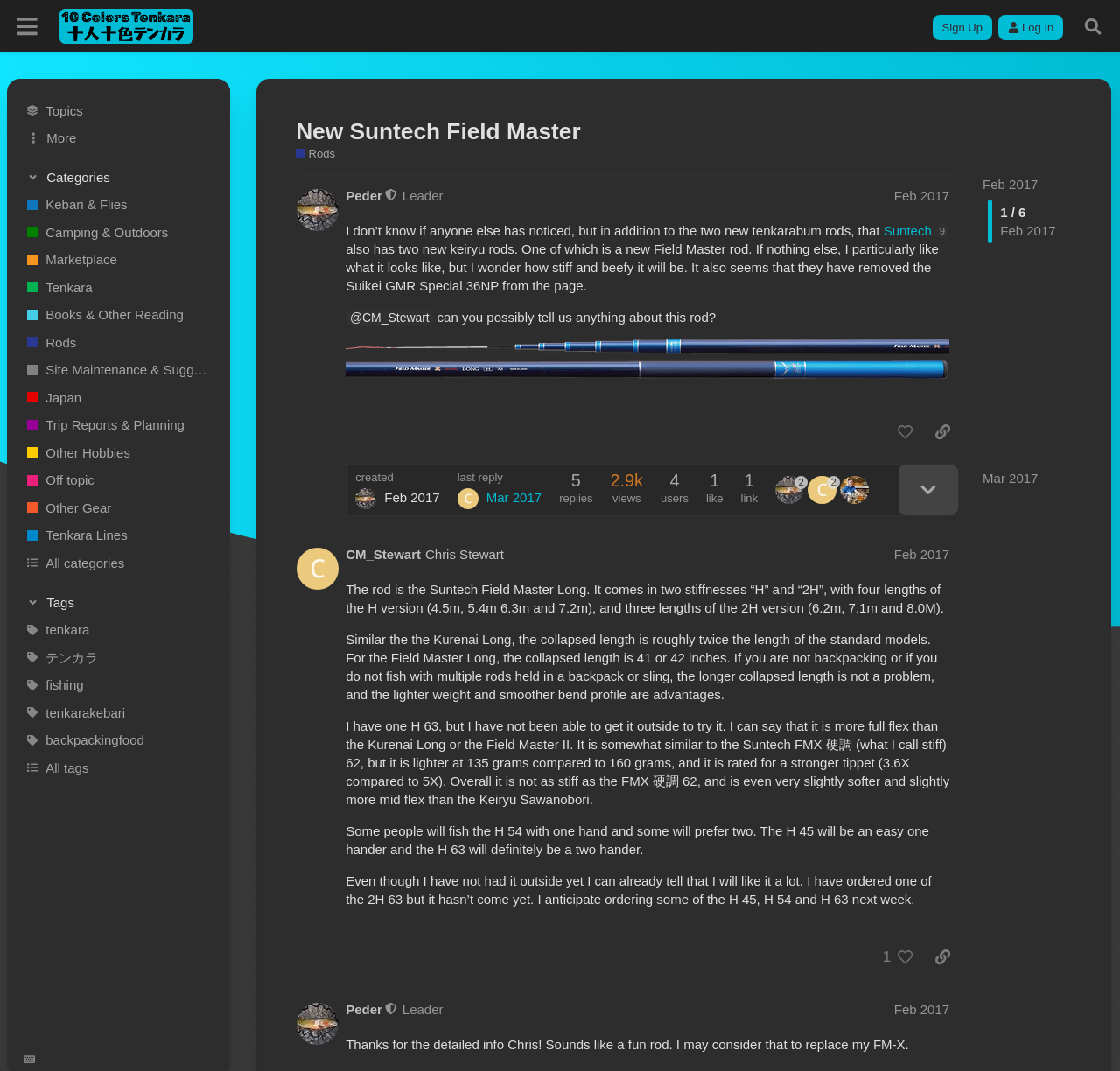What is the date of the last reply to the post?
Please craft a detailed and exhaustive response to the question.

The question asks about the date of the last reply to the post. By analyzing the webpage, I found a text 'Mar 1, 2017 2:42 pm' near the 'last reply Mar 2017' link, which indicates the date of the last reply to the post.